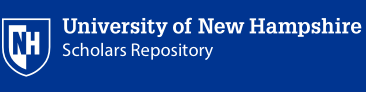What is the purpose of the Scholars Repository?
Kindly answer the question with as much detail as you can.

The caption states that the Scholars Repository serves as a valuable resource for accessing scholarly works, promoting knowledge sharing and academic excellence within the academic community, which implies that its purpose is to showcase research and academic contributions from the University of New Hampshire.